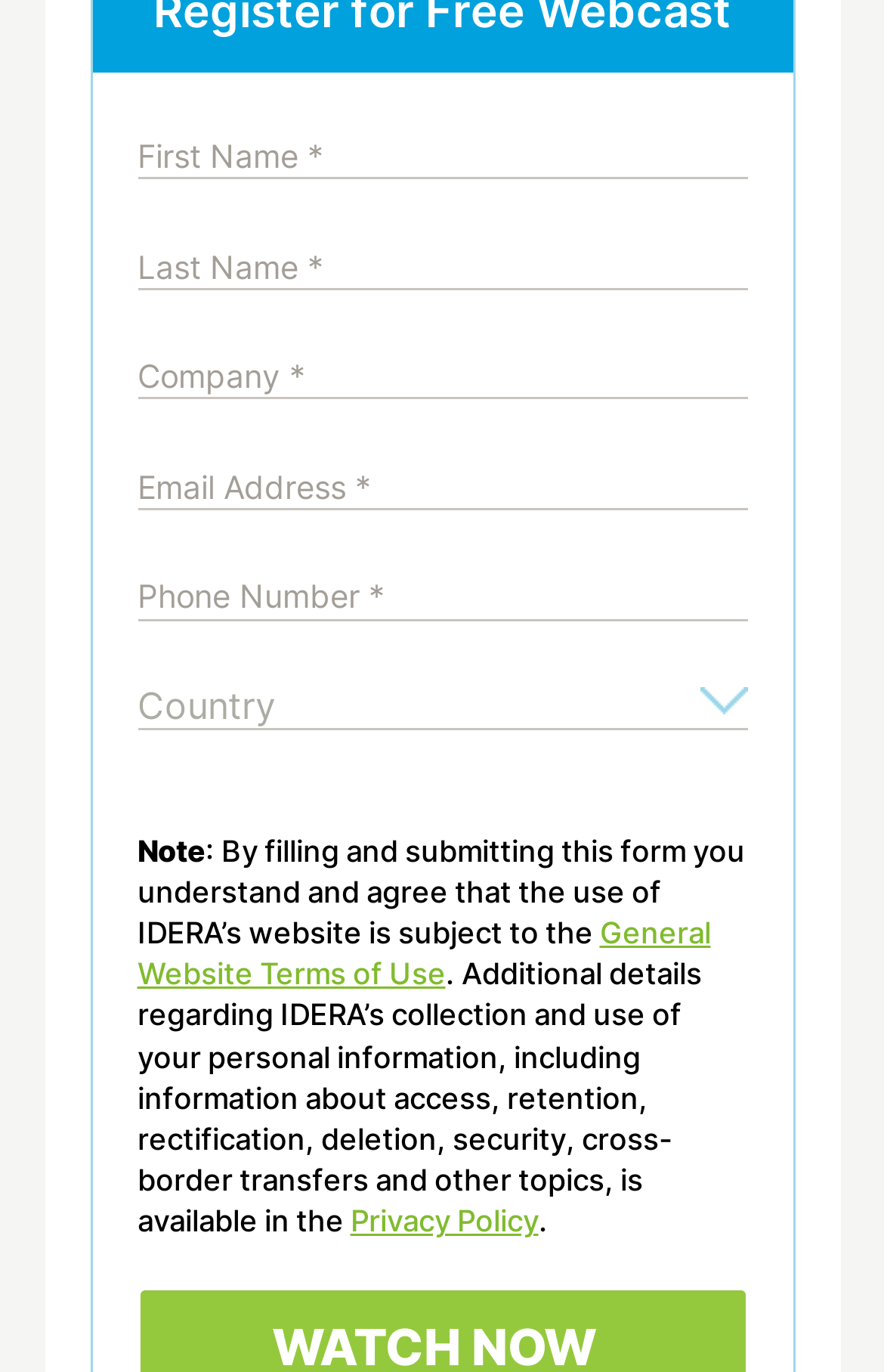What is the relationship between submitting this form and the website's terms of use?
Carefully analyze the image and provide a detailed answer to the question.

The text 'By filling and submitting this form you understand and agree that the use of IDERA’s website is subject to the General Website Terms of Use' indicates that submitting the form implies agreement to the website's terms of use.